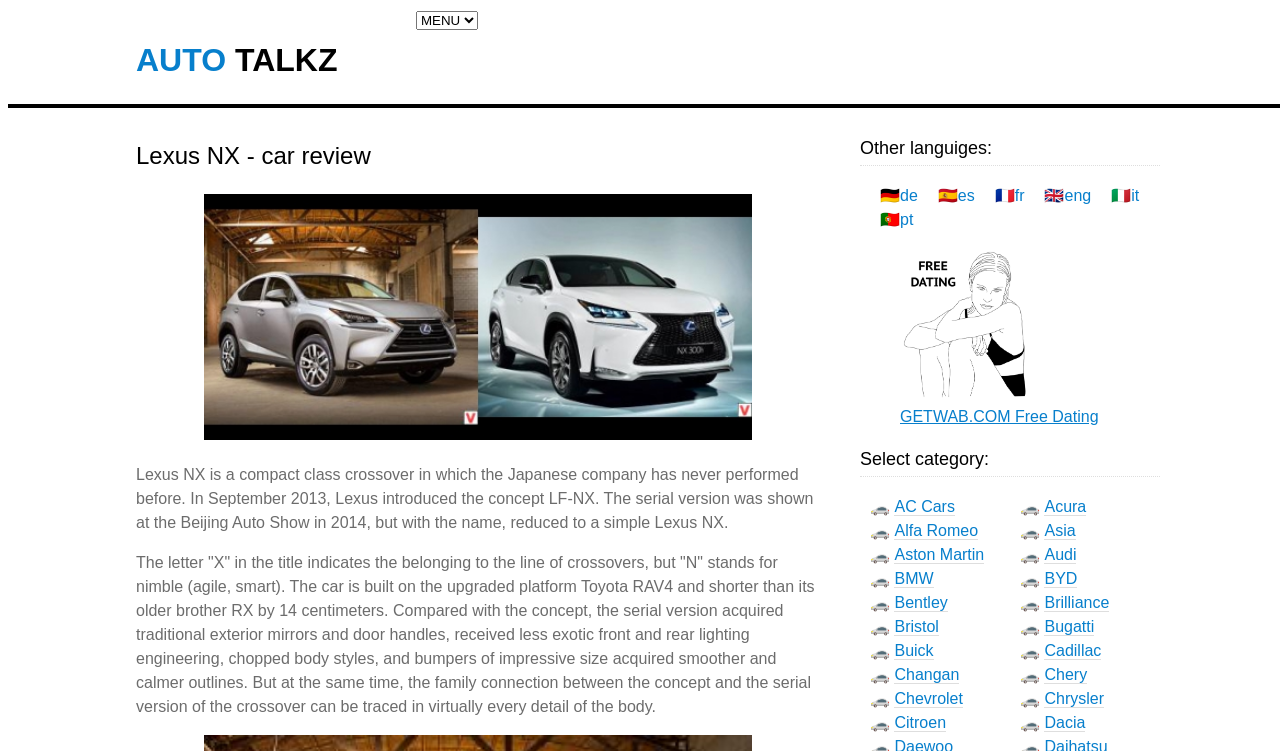What is the name of the car model being reviewed?
Please give a detailed and elaborate answer to the question.

The webpage has a heading 'Lexus NX - car review' which indicates that the car model being reviewed is Lexus NX.